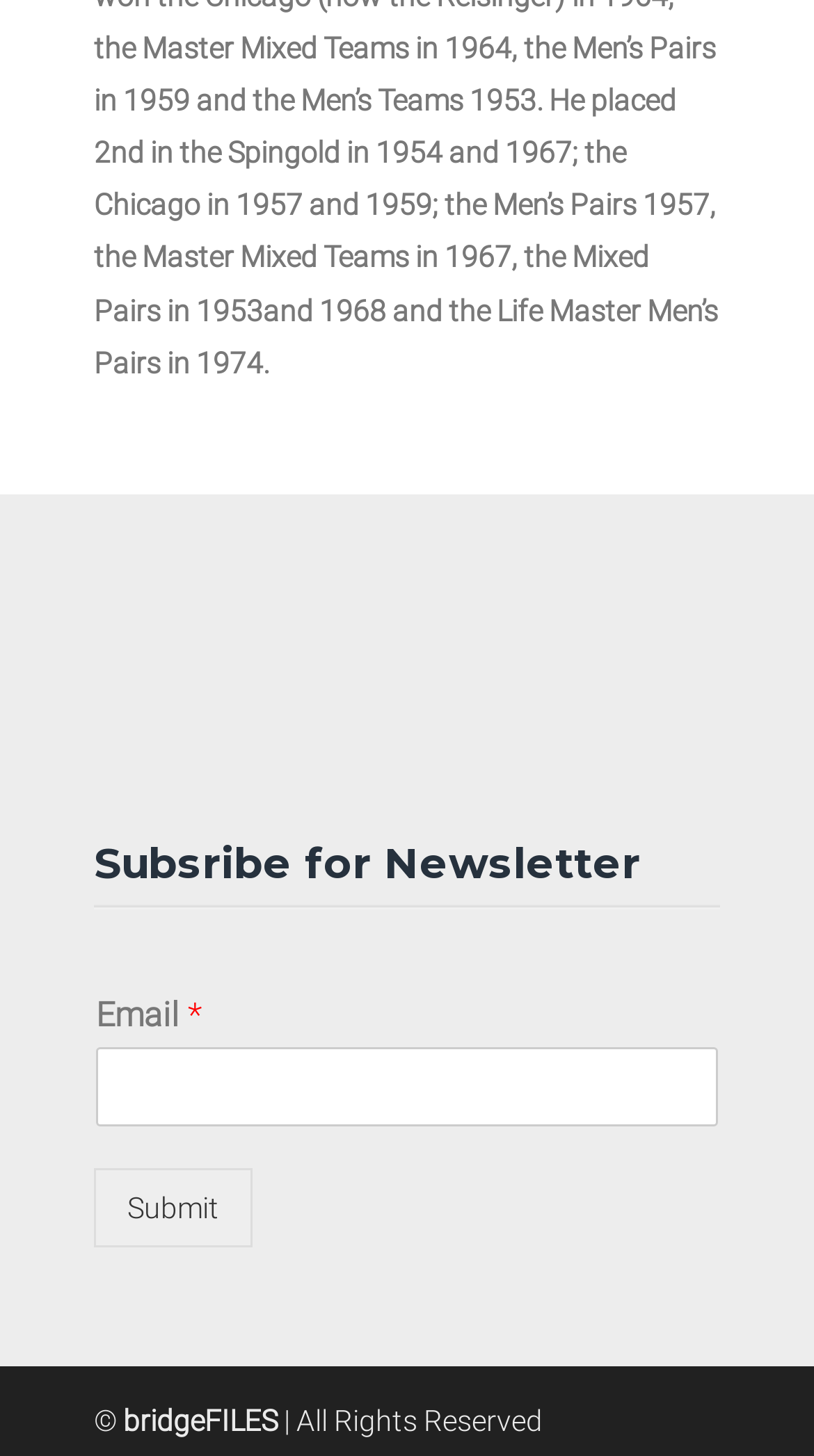What is the purpose of the textbox?
Look at the webpage screenshot and answer the question with a detailed explanation.

The textbox is labeled as 'Email *' and is required, indicating that it is used to input an email address, likely for subscribing to a newsletter.